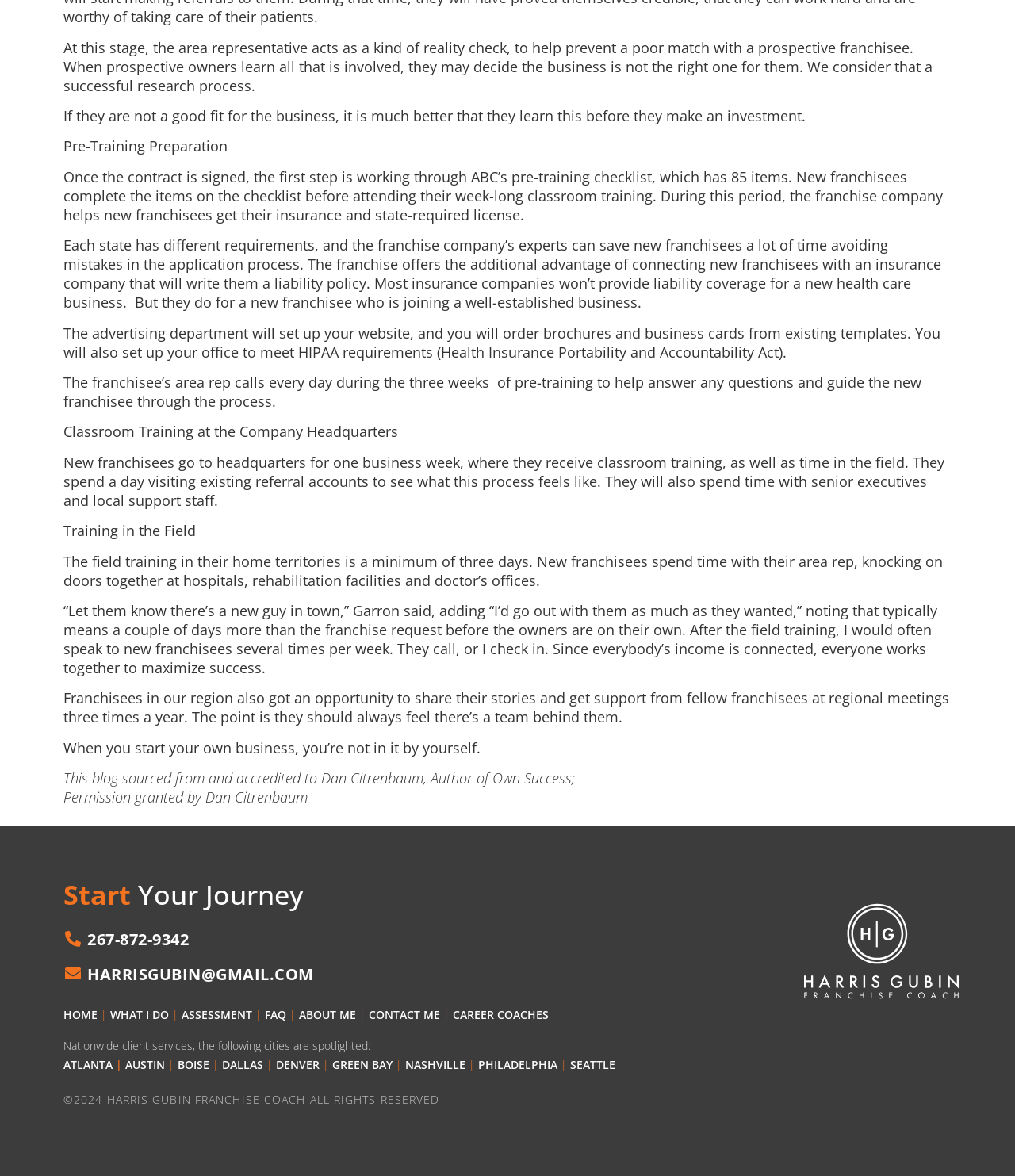Please identify the bounding box coordinates of the clickable area that will fulfill the following instruction: "Call the phone number 267-872-9342". The coordinates should be in the format of four float numbers between 0 and 1, i.e., [left, top, right, bottom].

[0.062, 0.785, 0.616, 0.812]